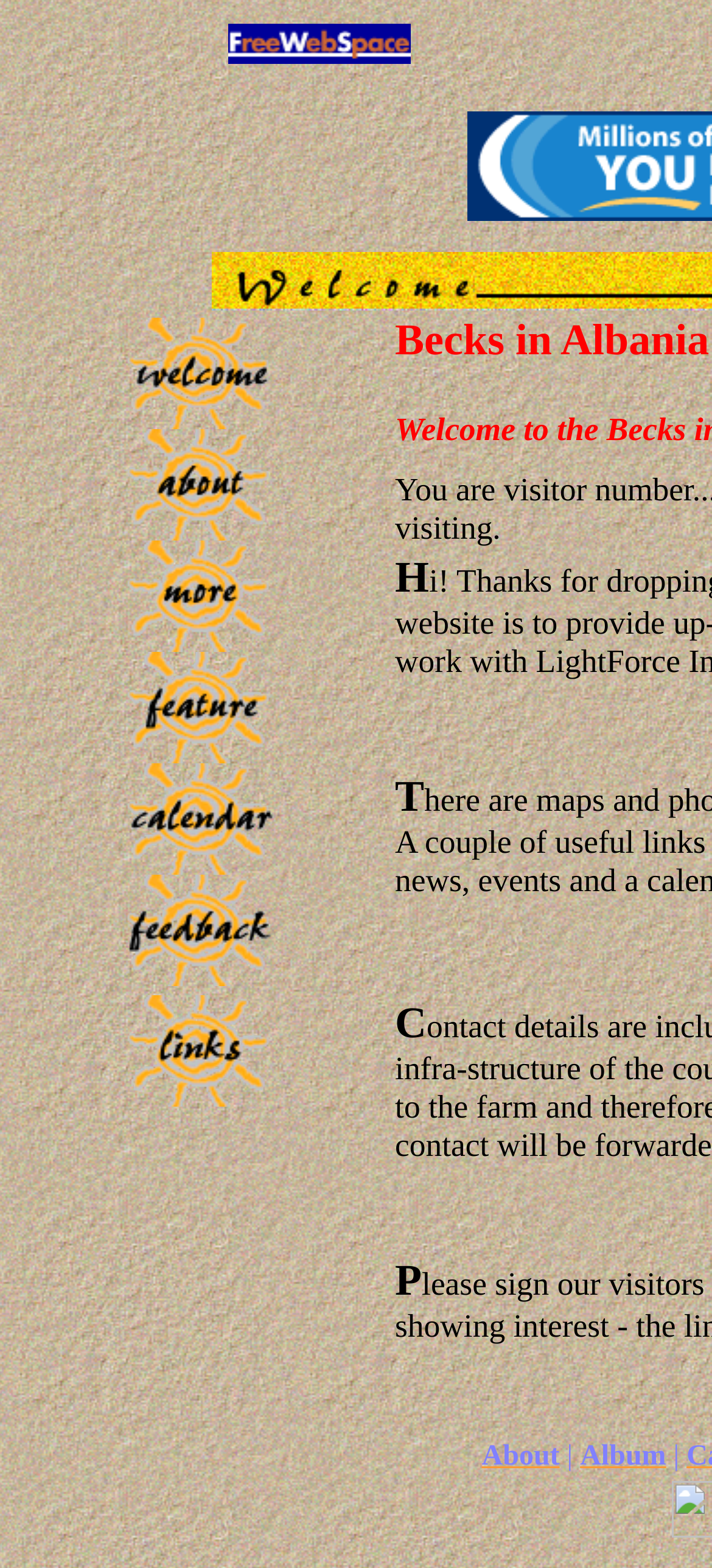How many links are in the bottom section?
Using the visual information, respond with a single word or phrase.

2